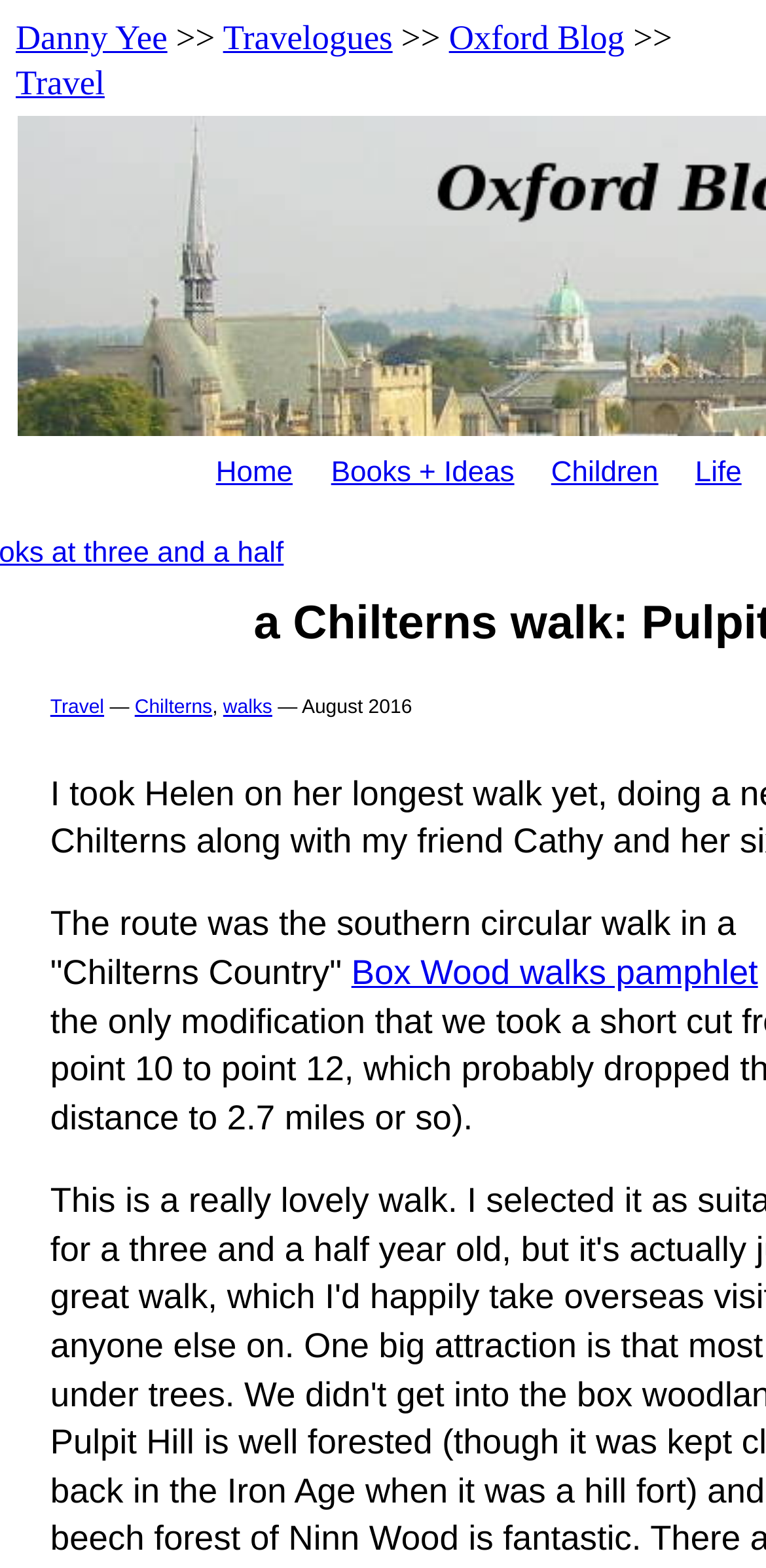Use a single word or phrase to answer this question: 
What is the name of the author?

Danny Yee